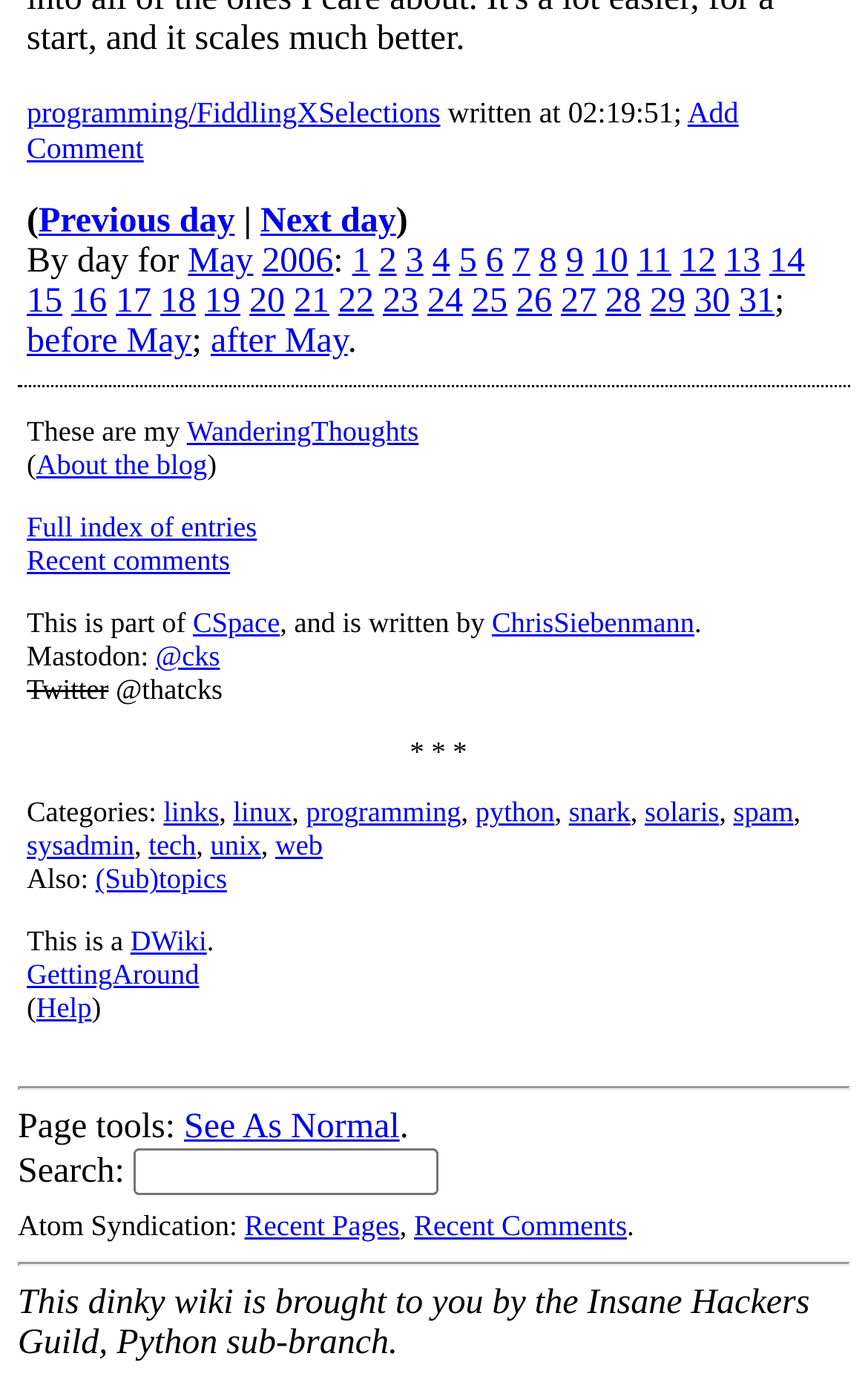Provide a short answer to the following question with just one word or phrase: Who is the author of the blog?

ChrisSiebenmann